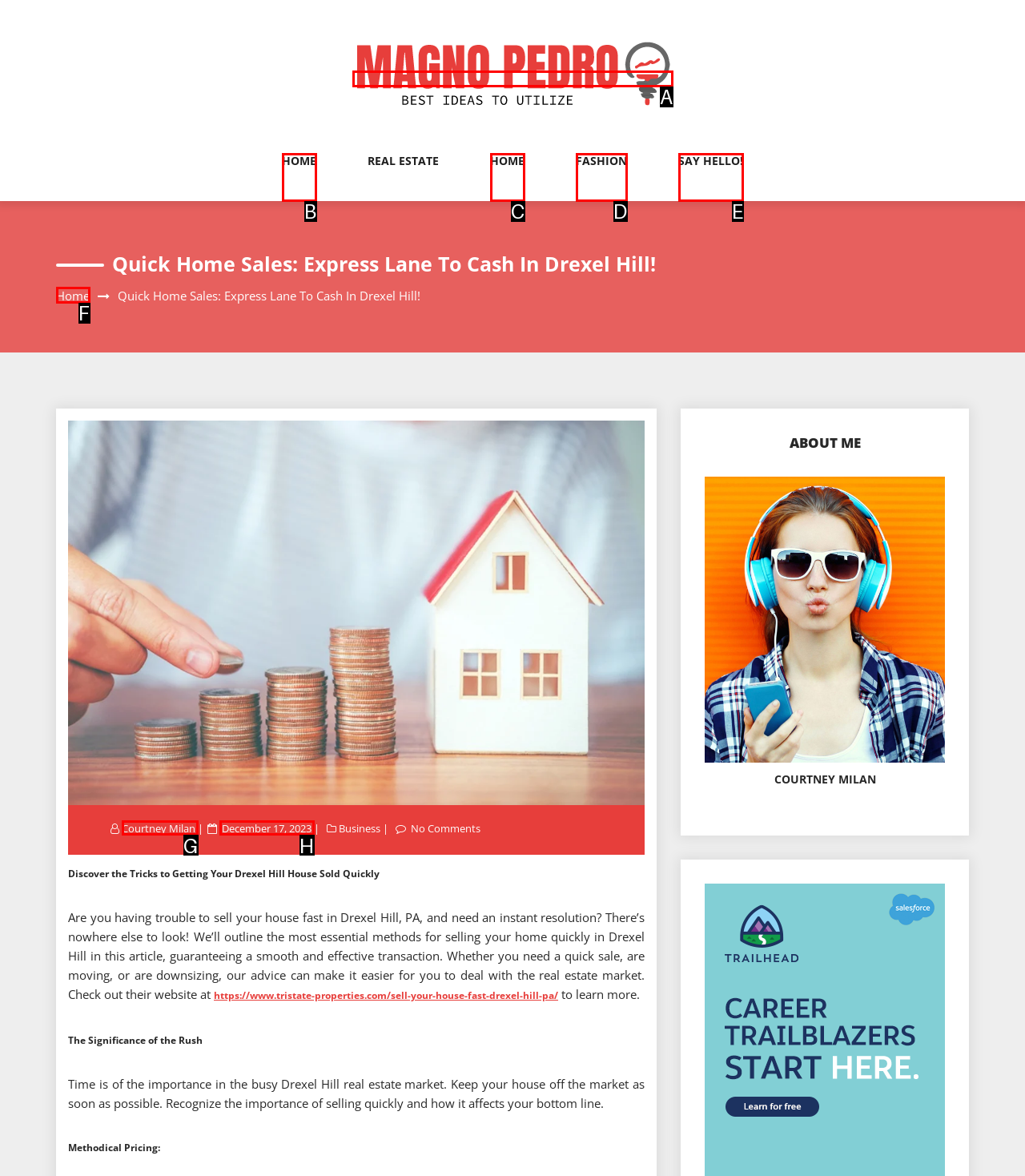Match the description to the correct option: Home
Provide the letter of the matching option directly.

B